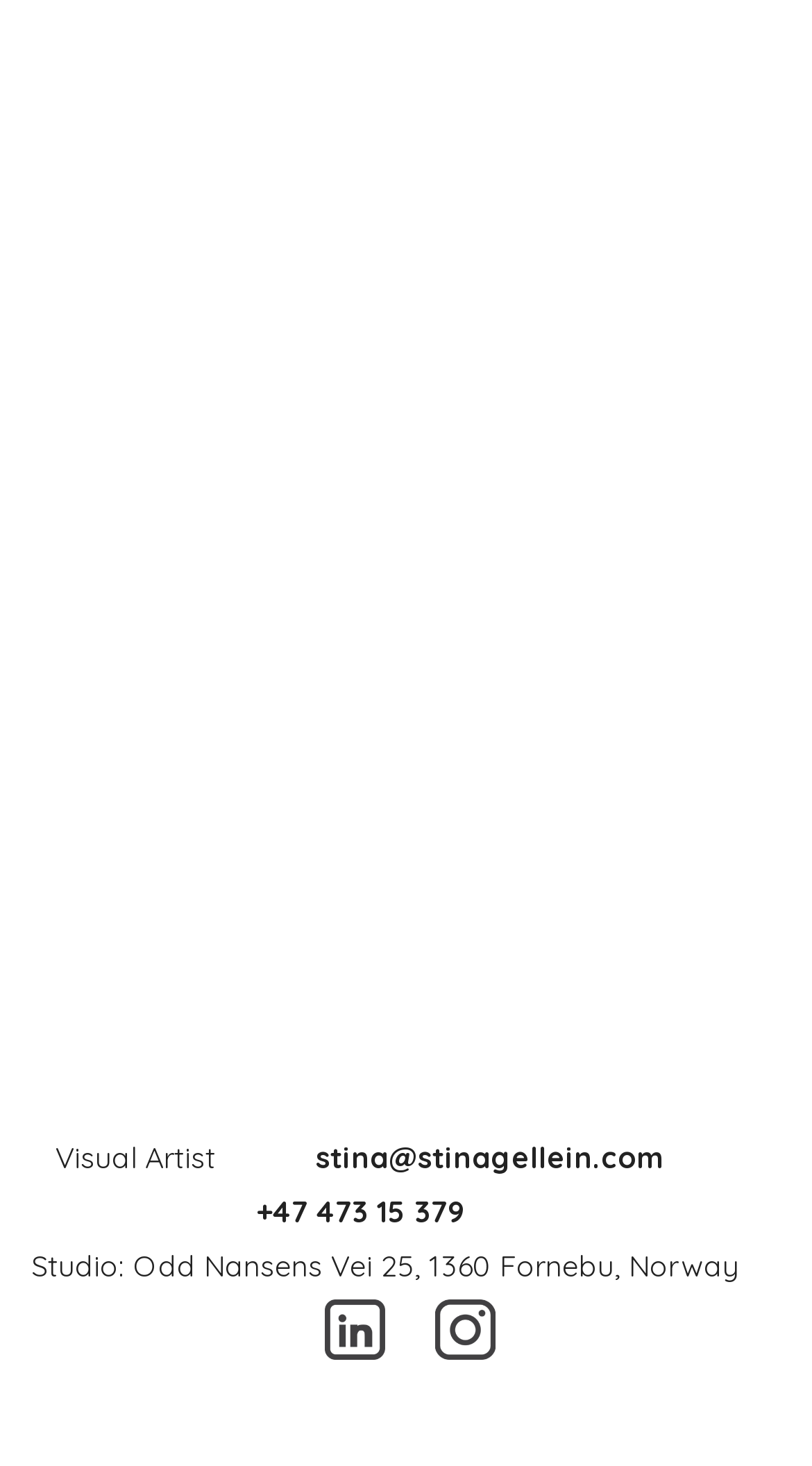What is the address of the studio?
Please answer the question with a detailed response using the information from the screenshot.

The address of the studio can be found by looking at the StaticText element 'Studio: Odd Nansens Vei 25, 1360 Fornebu, Norway' which is a child of the complementary element.